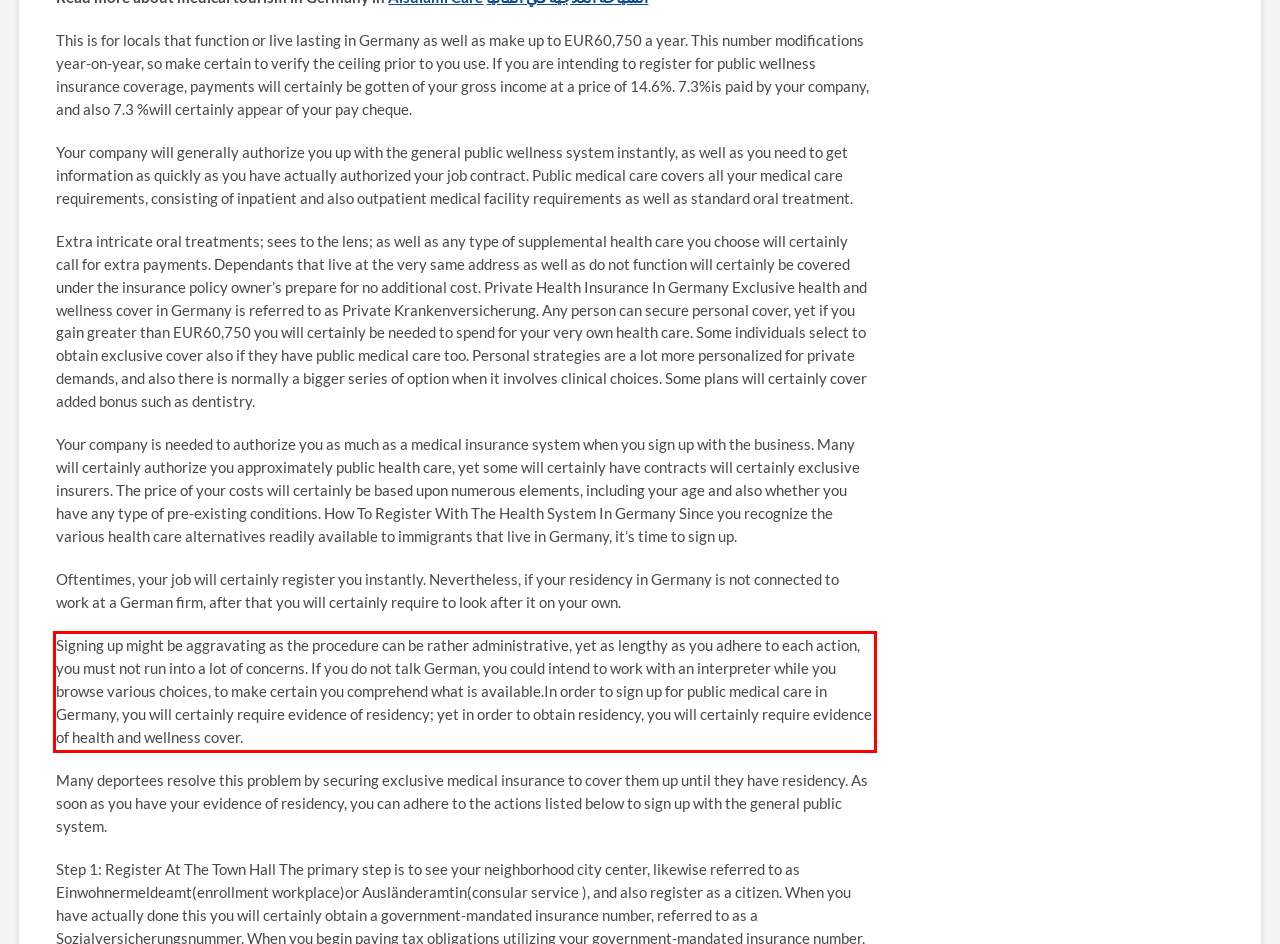Identify the text inside the red bounding box on the provided webpage screenshot by performing OCR.

Signing up might be aggravating as the procedure can be rather administrative, yet as lengthy as you adhere to each action, you must not run into a lot of concerns. If you do not talk German, you could intend to work with an interpreter while you browse various choices, to make certain you comprehend what is available.In order to sign up for public medical care in Germany, you will certainly require evidence of residency; yet in order to obtain residency, you will certainly require evidence of health and wellness cover.